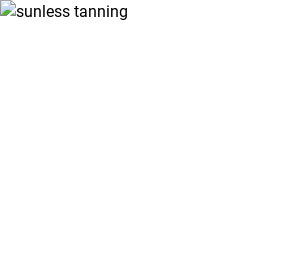What is the purpose of the accompanying text?
Use the image to answer the question with a single word or phrase.

Emphasize safe practices